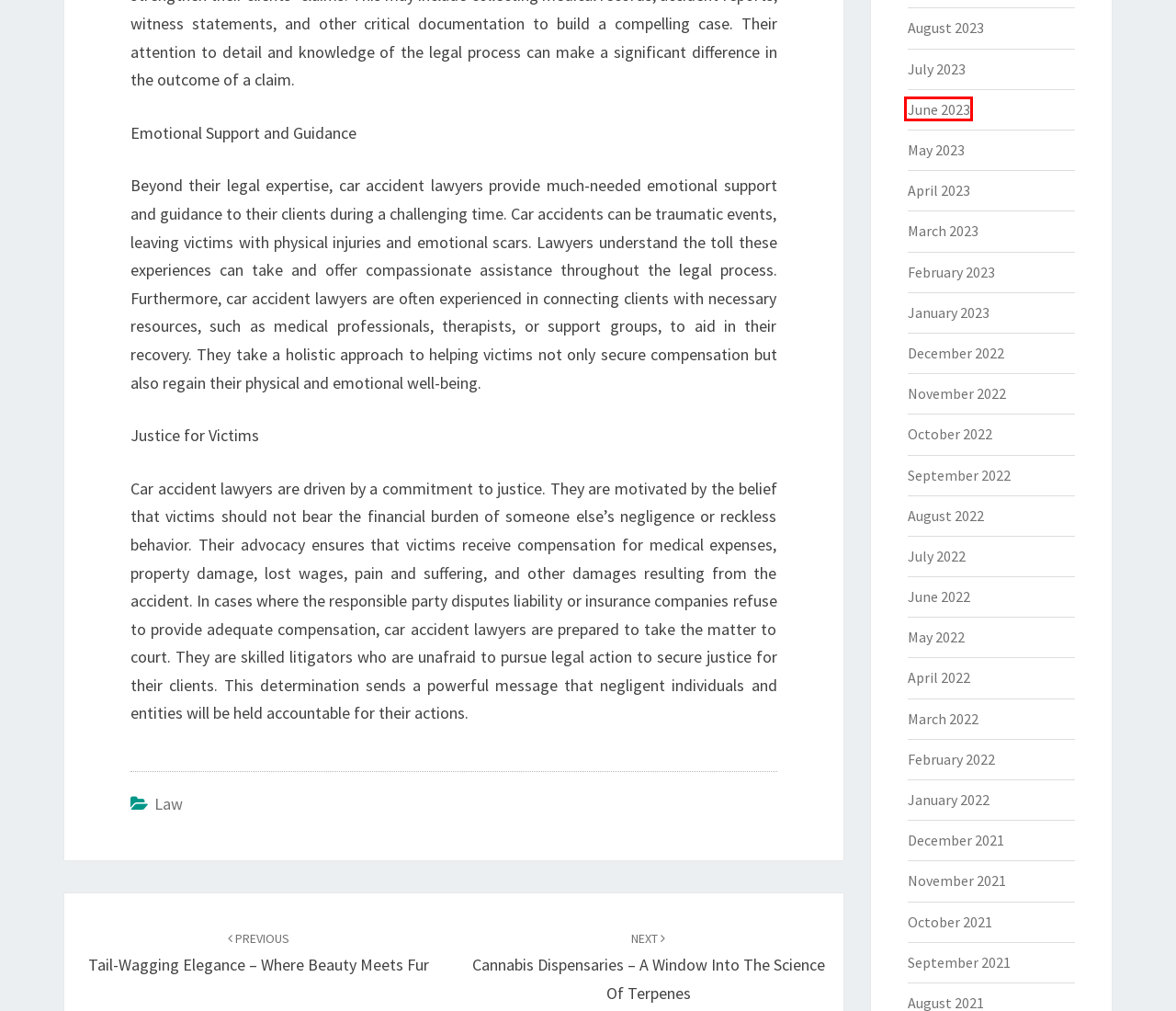Consider the screenshot of a webpage with a red bounding box around an element. Select the webpage description that best corresponds to the new page after clicking the element inside the red bounding box. Here are the candidates:
A. March 2022 – Bodeus
B. May 2022 – Bodeus
C. January 2023 – Bodeus
D. November 2021 – Bodeus
E. July 2023 – Bodeus
F. February 2023 – Bodeus
G. June 2023 – Bodeus
H. December 2021 – Bodeus

G